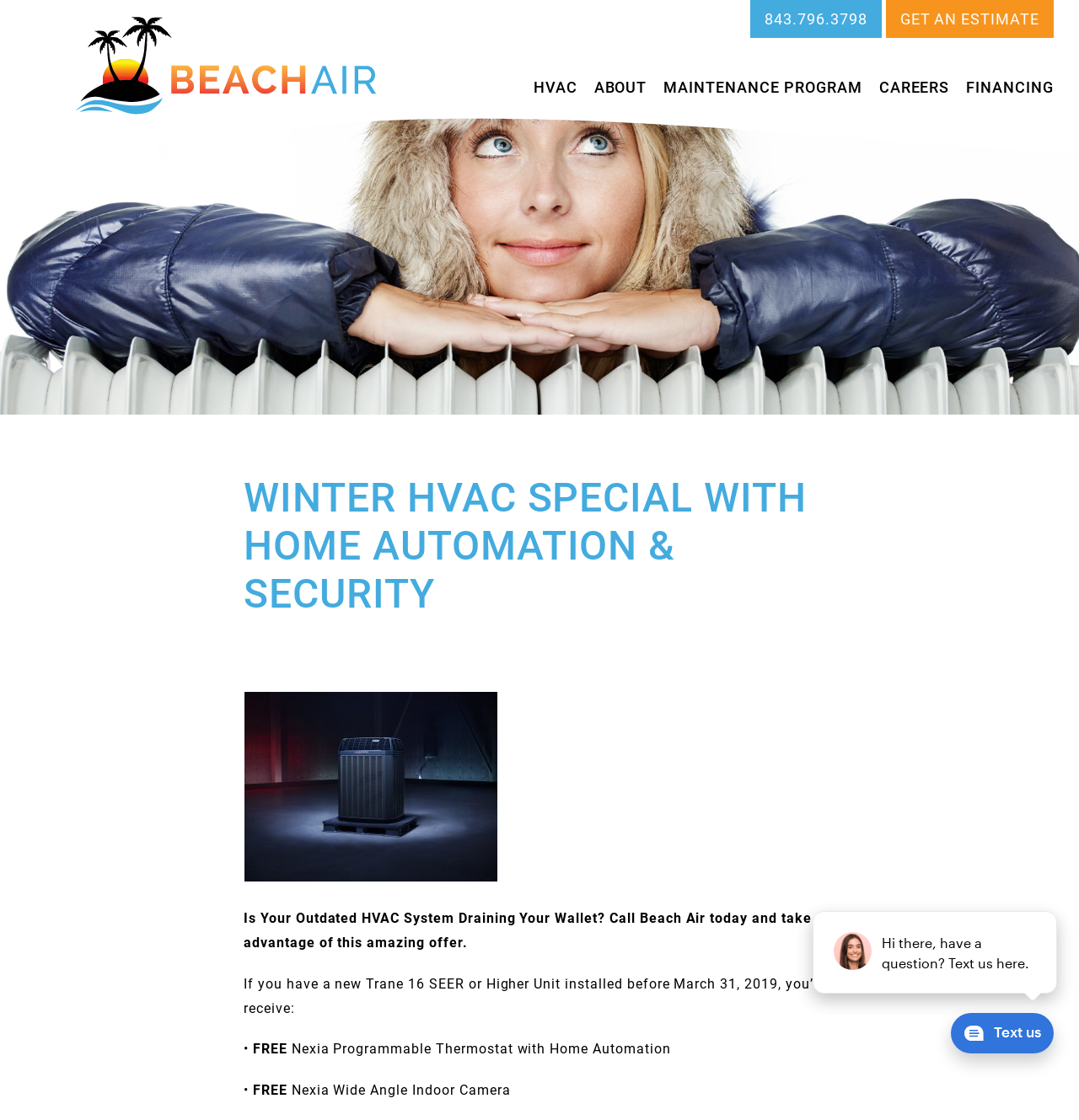Respond with a single word or phrase to the following question:
What is the phone number?

843.796.3798